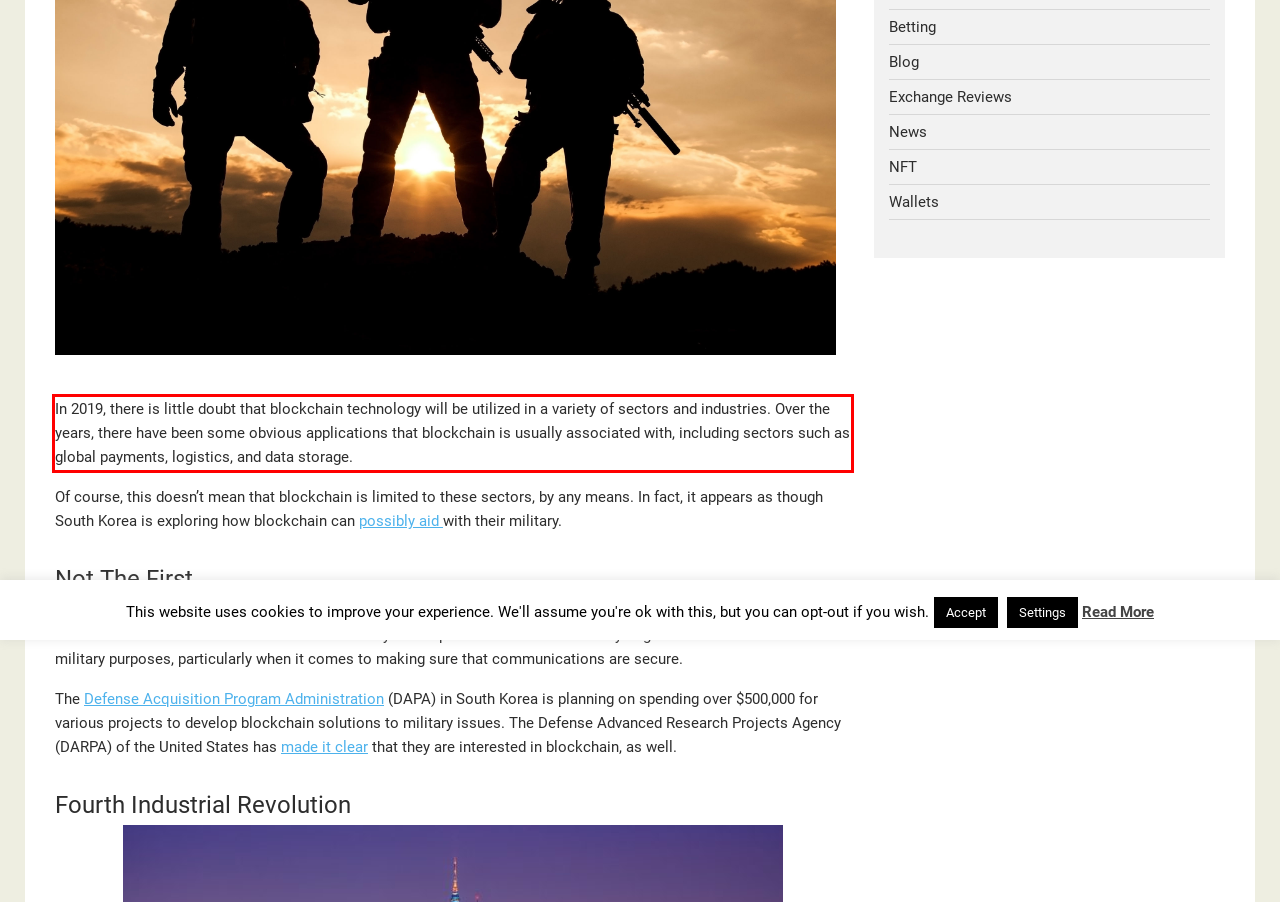Please examine the screenshot of the webpage and read the text present within the red rectangle bounding box.

In 2019, there is little doubt that blockchain technology will be utilized in a variety of sectors and industries. Over the years, there have been some obvious applications that blockchain is usually associated with, including sectors such as global payments, logistics, and data storage.